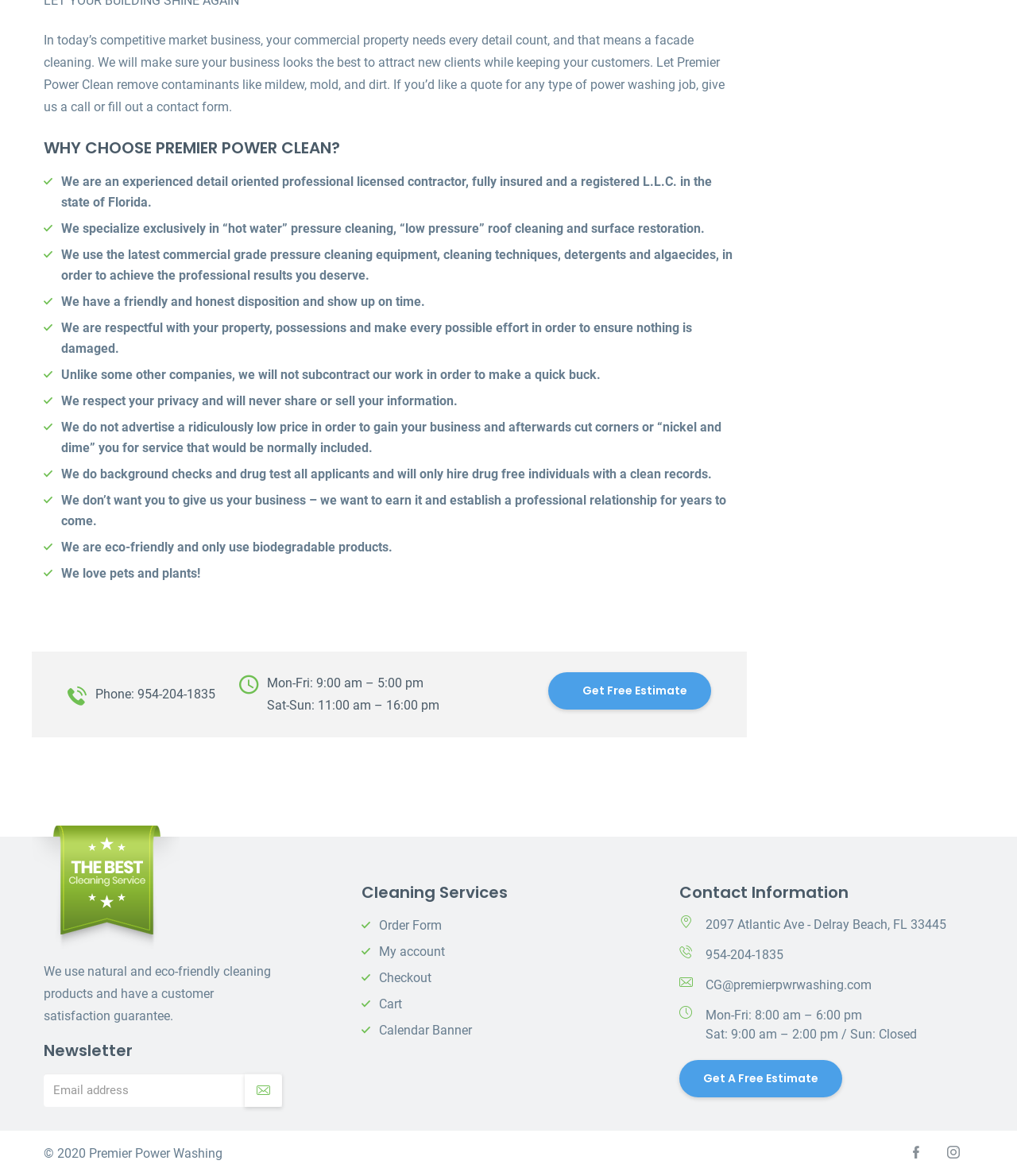Using the image as a reference, answer the following question in as much detail as possible:
What is the address of Premier Power Clean?

I found the address by looking at the contact information section of the webpage, where it is listed as '2097 Atlantic Ave - Delray Beach, FL 33445'.